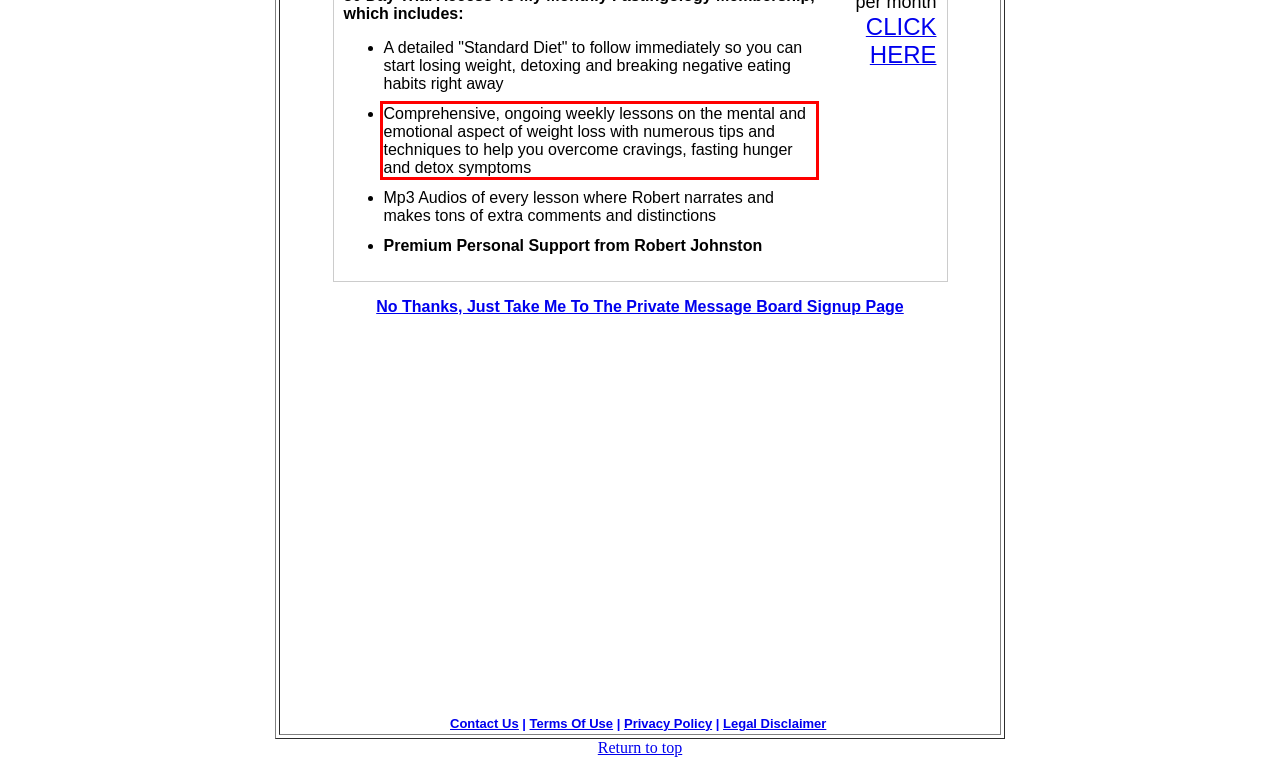You are given a webpage screenshot with a red bounding box around a UI element. Extract and generate the text inside this red bounding box.

Comprehensive, ongoing weekly lessons on the mental and emotional aspect of weight loss with numerous tips and techniques to help you overcome cravings, fasting hunger and detox symptoms